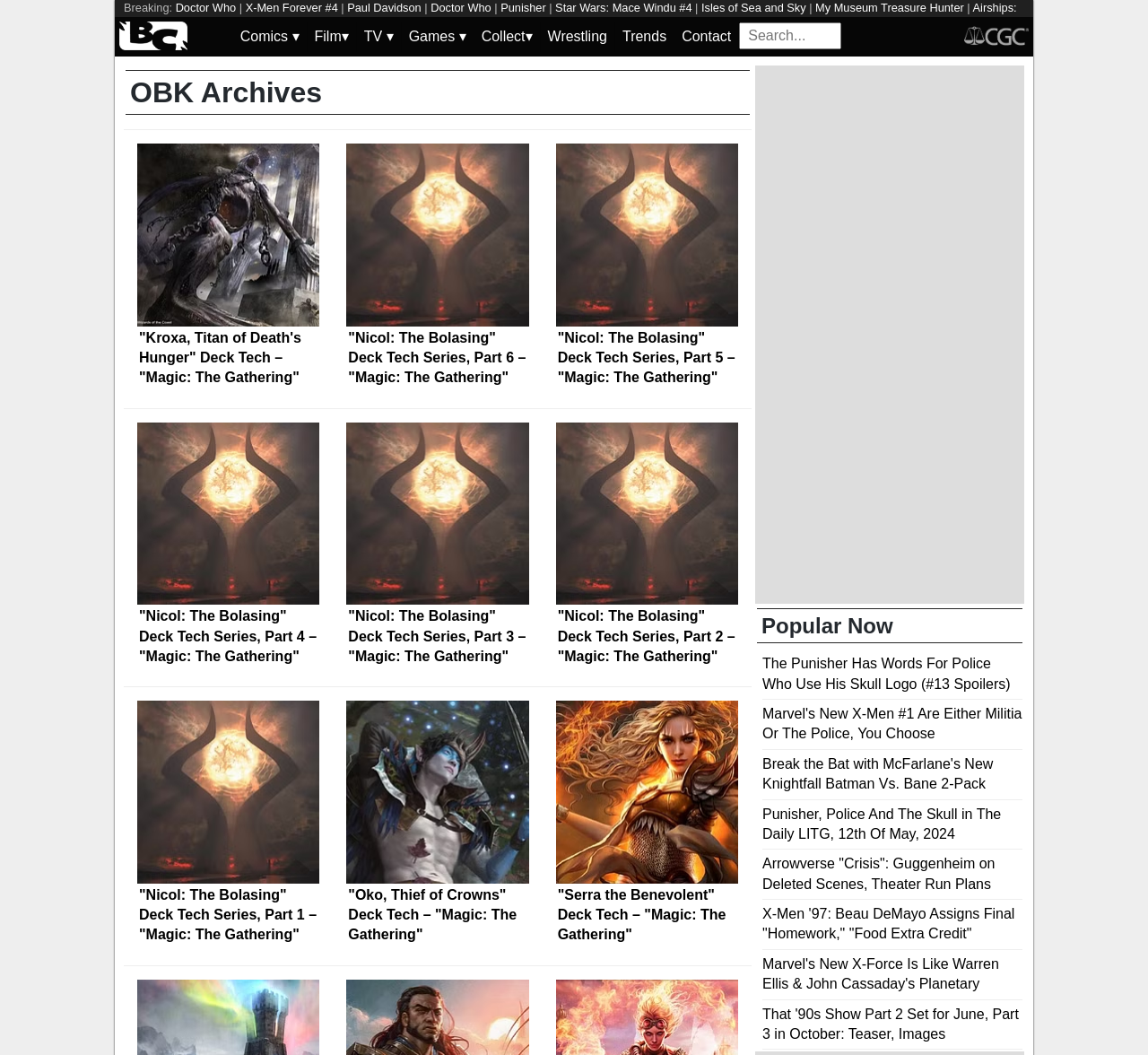Please identify the bounding box coordinates of the clickable area that will allow you to execute the instruction: "Read about Doctor Who".

[0.153, 0.001, 0.206, 0.014]